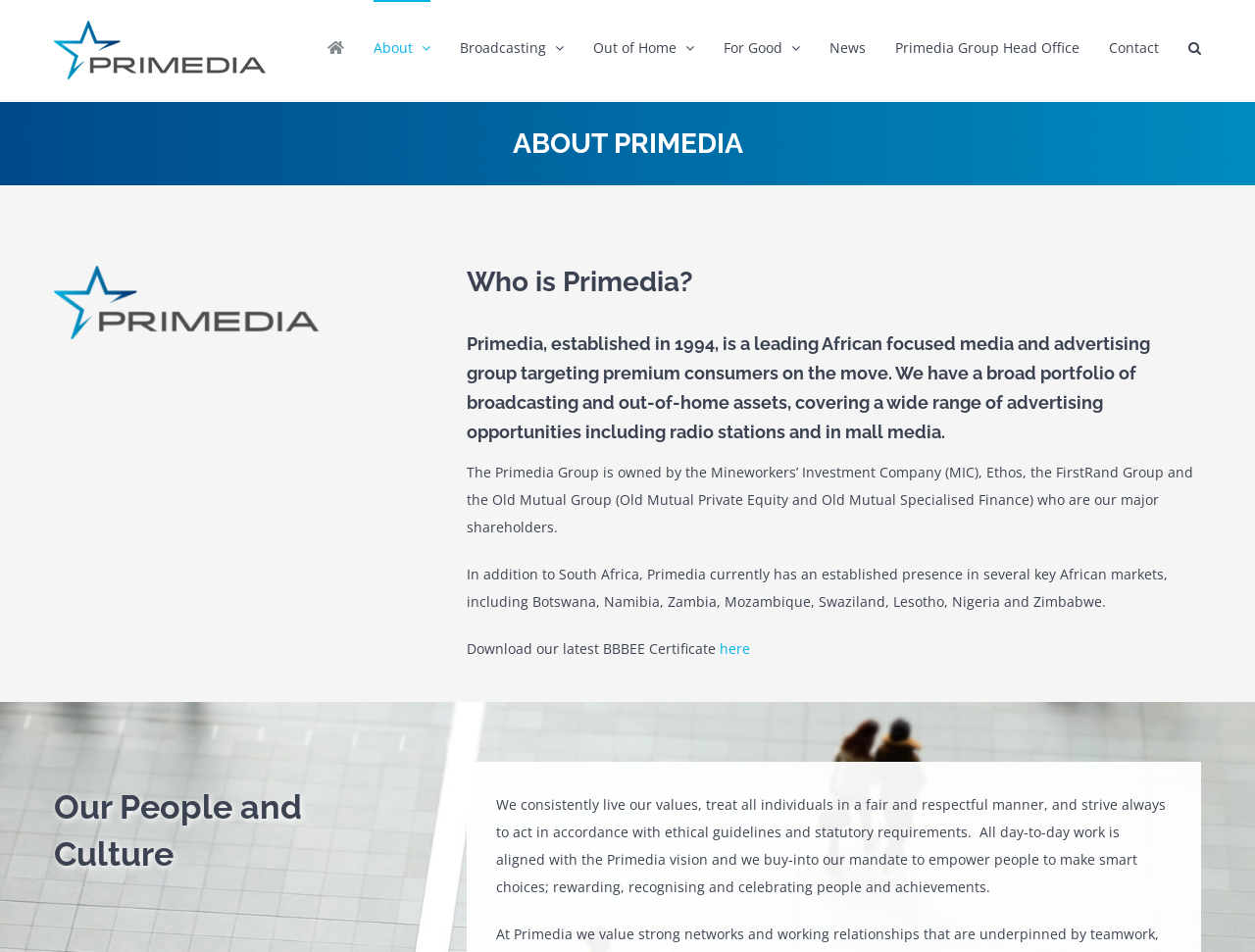Identify the bounding box coordinates for the element you need to click to achieve the following task: "Go to About page". The coordinates must be four float values ranging from 0 to 1, formatted as [left, top, right, bottom].

[0.298, 0.0, 0.343, 0.098]